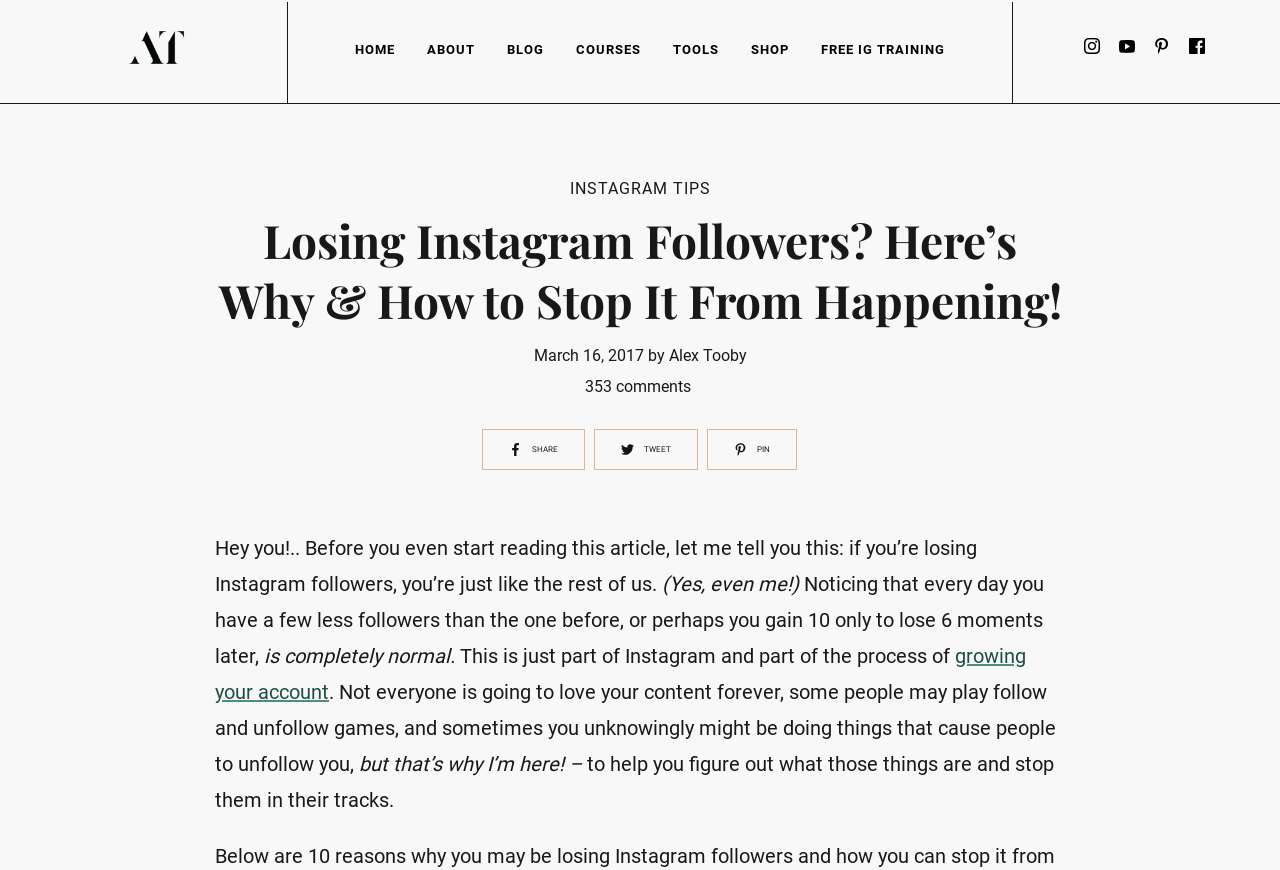Predict the bounding box coordinates of the area that should be clicked to accomplish the following instruction: "Click the 'HOME' link". The bounding box coordinates should consist of four float numbers between 0 and 1, i.e., [left, top, right, bottom].

[0.277, 0.043, 0.309, 0.072]